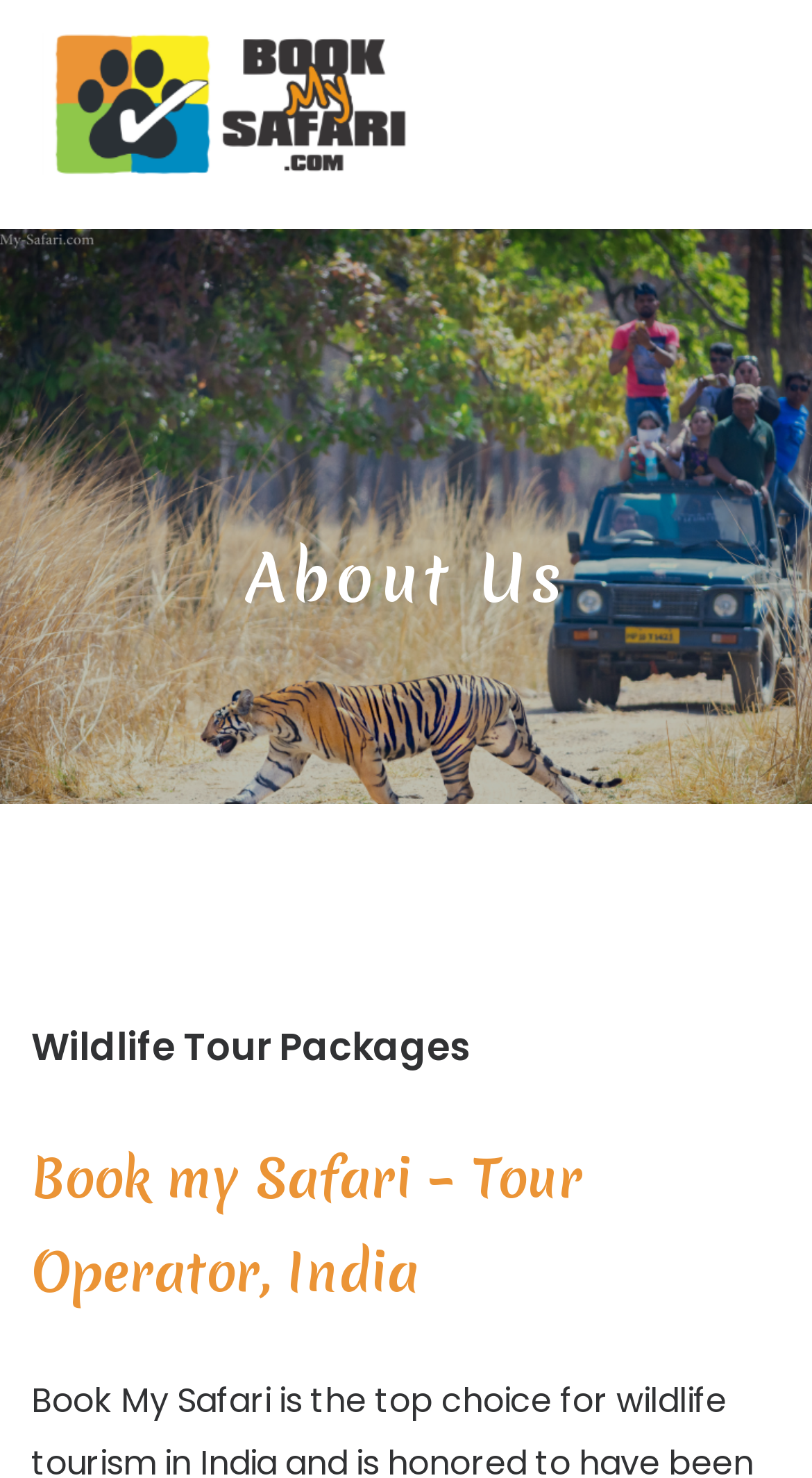Locate the bounding box coordinates of the UI element described by: "Main Menu". The bounding box coordinates should consist of four float numbers between 0 and 1, i.e., [left, top, right, bottom].

[0.836, 0.039, 0.949, 0.101]